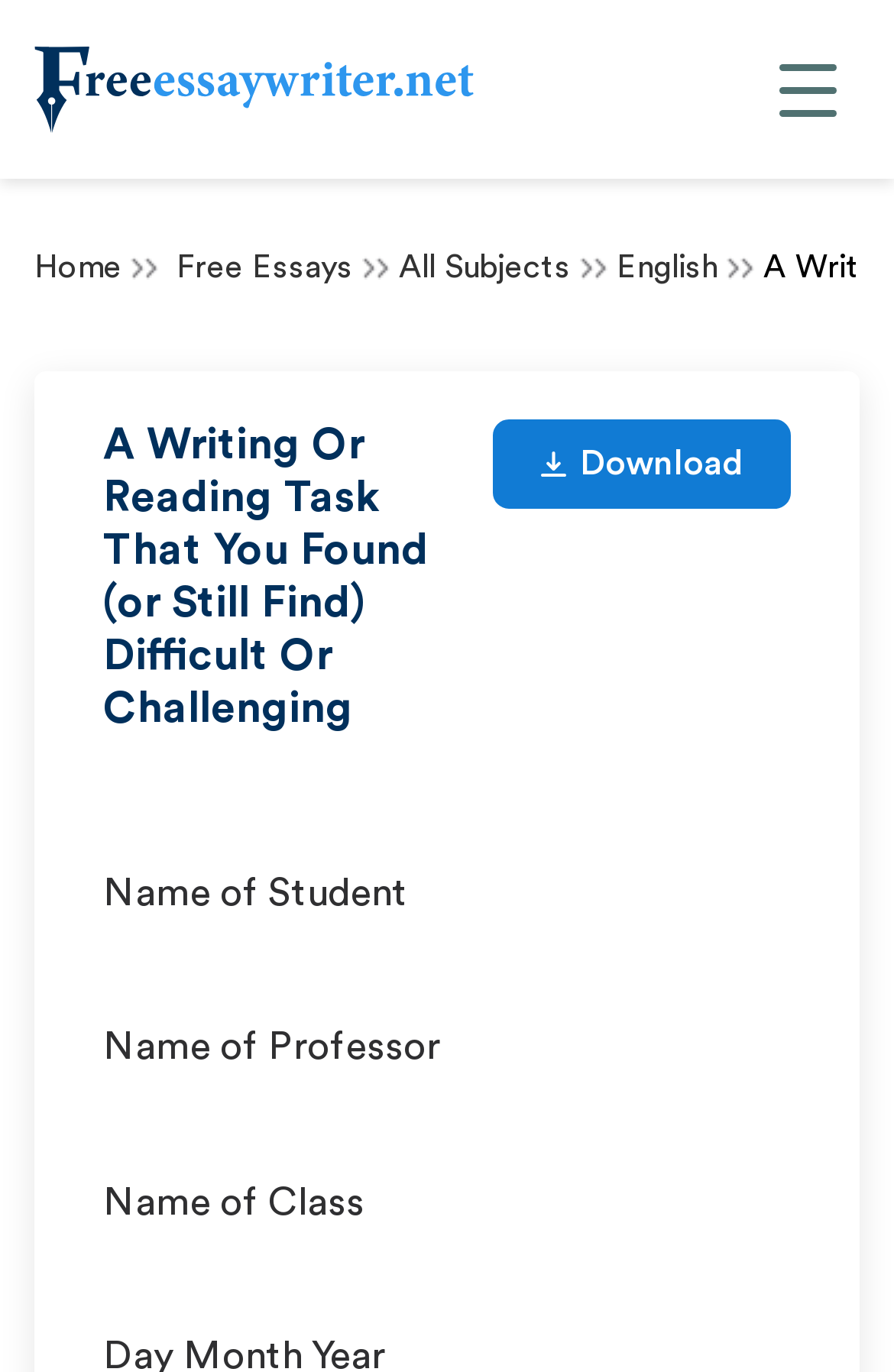Please determine and provide the text content of the webpage's heading.

A Writing Or Reading Task That You Found (or Still Find) Difficult Or Challenging